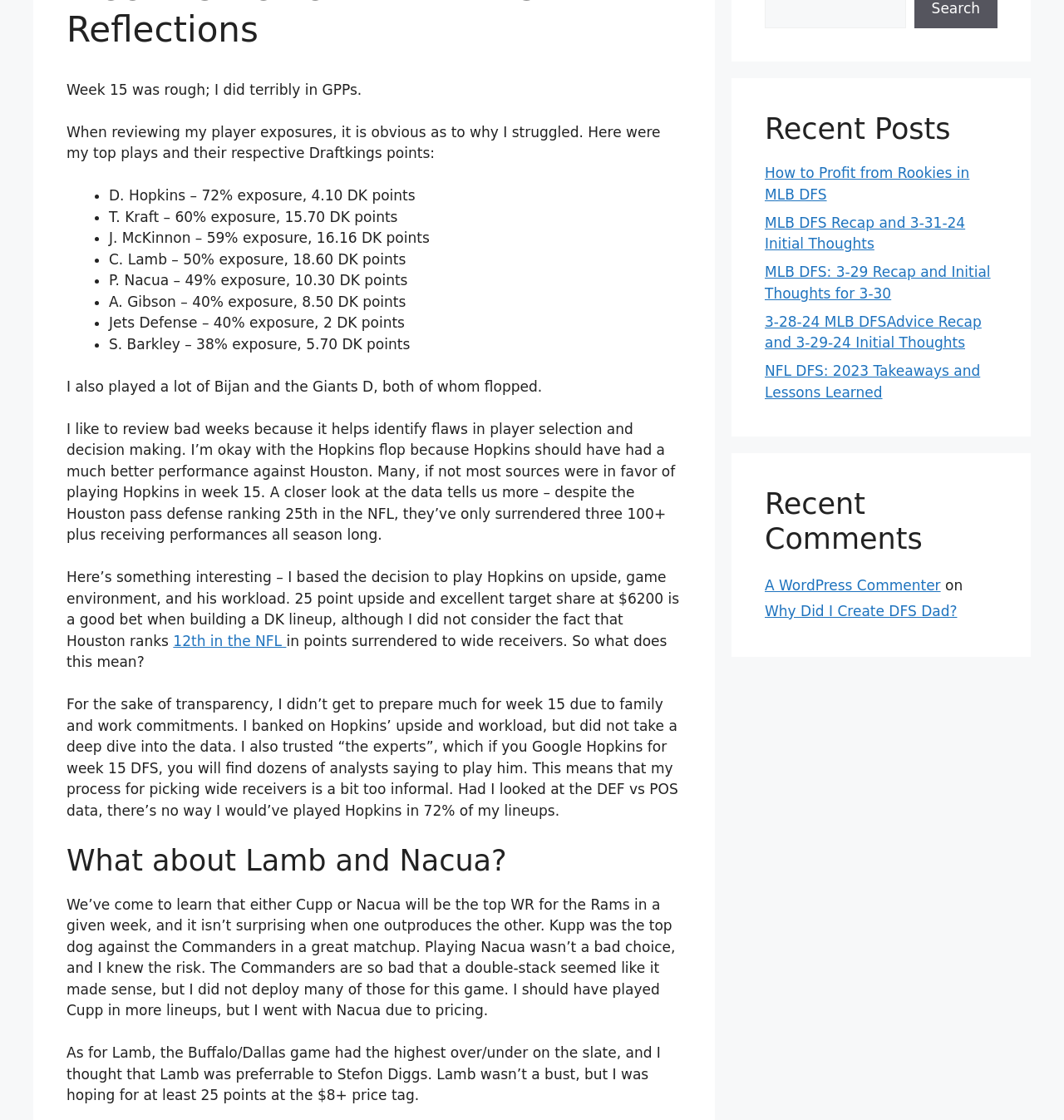Determine the bounding box coordinates (top-left x, top-left y, bottom-right x, bottom-right y) of the UI element described in the following text: saldp@jwell.cn

None